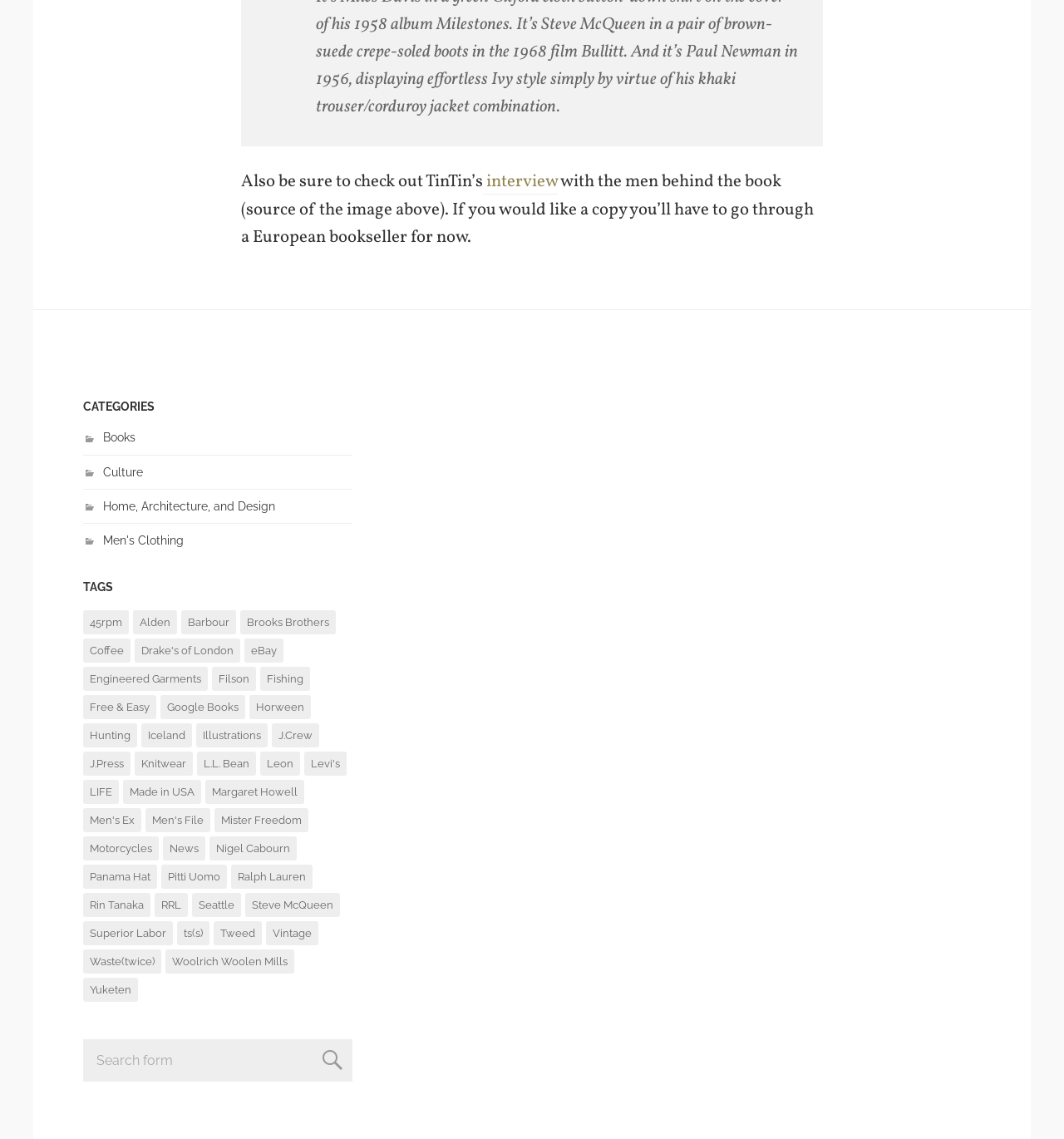Predict the bounding box coordinates of the area that should be clicked to accomplish the following instruction: "Read the interview". The bounding box coordinates should consist of four float numbers between 0 and 1, i.e., [left, top, right, bottom].

[0.454, 0.149, 0.524, 0.171]